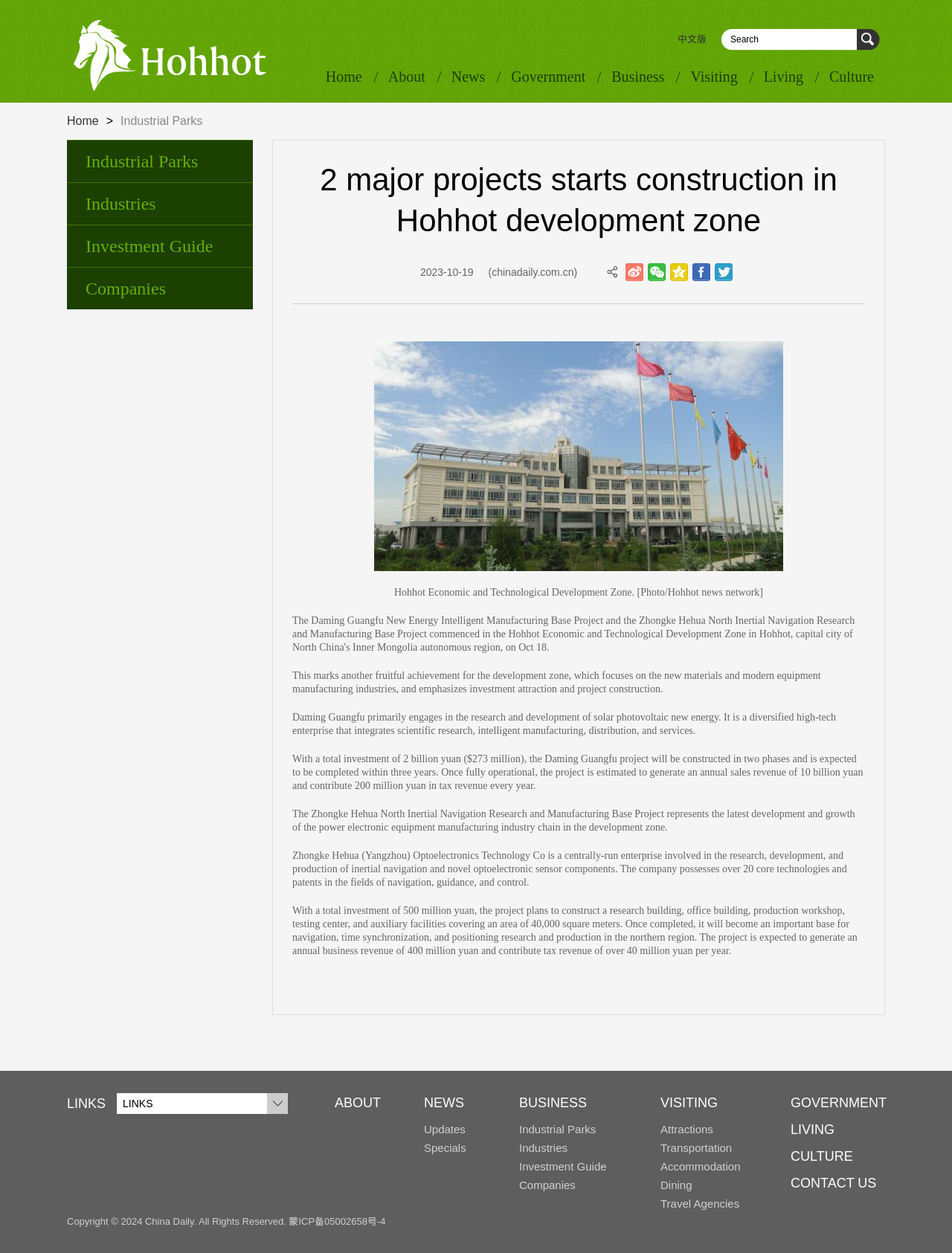Locate the bounding box for the described UI element: "Attractions". Ensure the coordinates are four float numbers between 0 and 1, formatted as [left, top, right, bottom].

[0.694, 0.896, 0.749, 0.906]